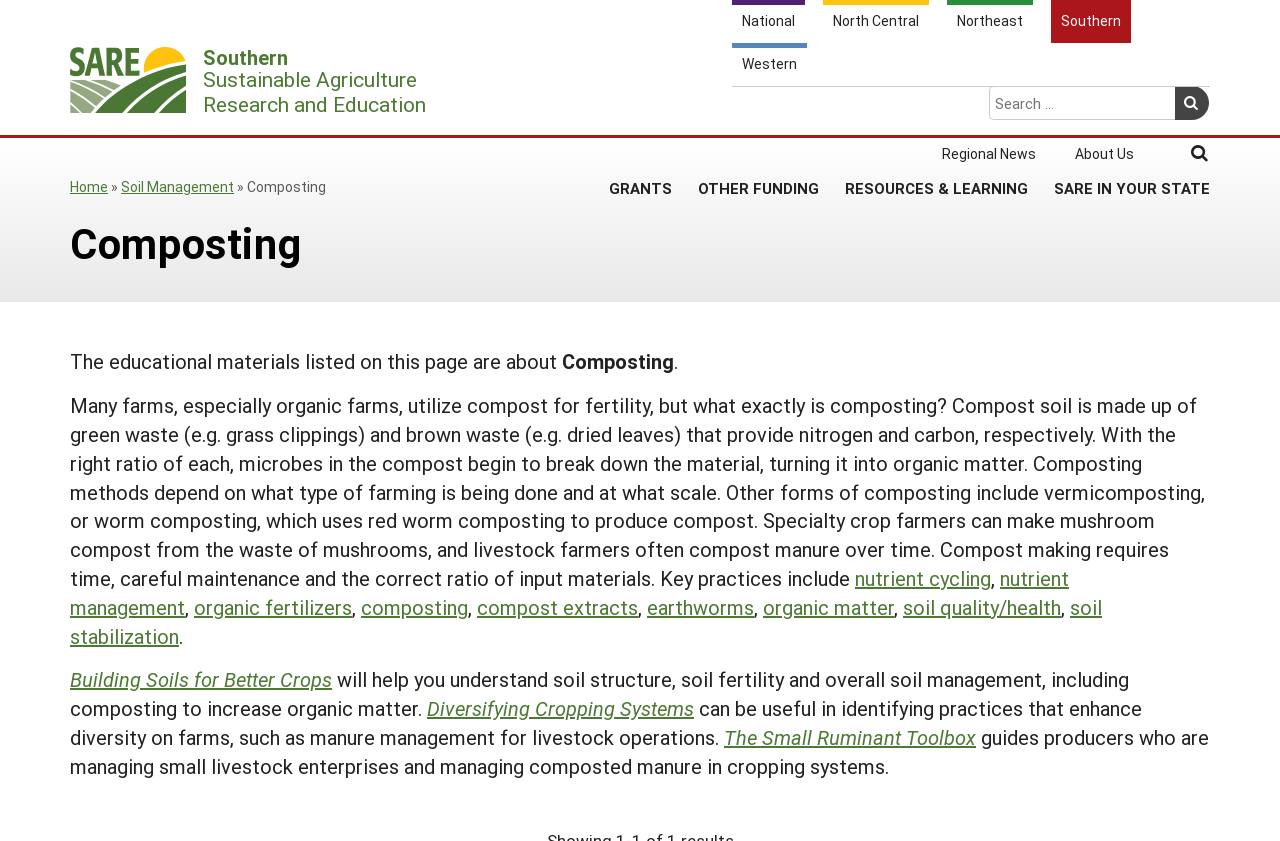What is the main topic of this webpage?
Using the details shown in the screenshot, provide a comprehensive answer to the question.

Based on the webpage content, especially the heading 'Composting' and the text 'The educational materials listed on this page are about Composting', it is clear that the main topic of this webpage is composting.